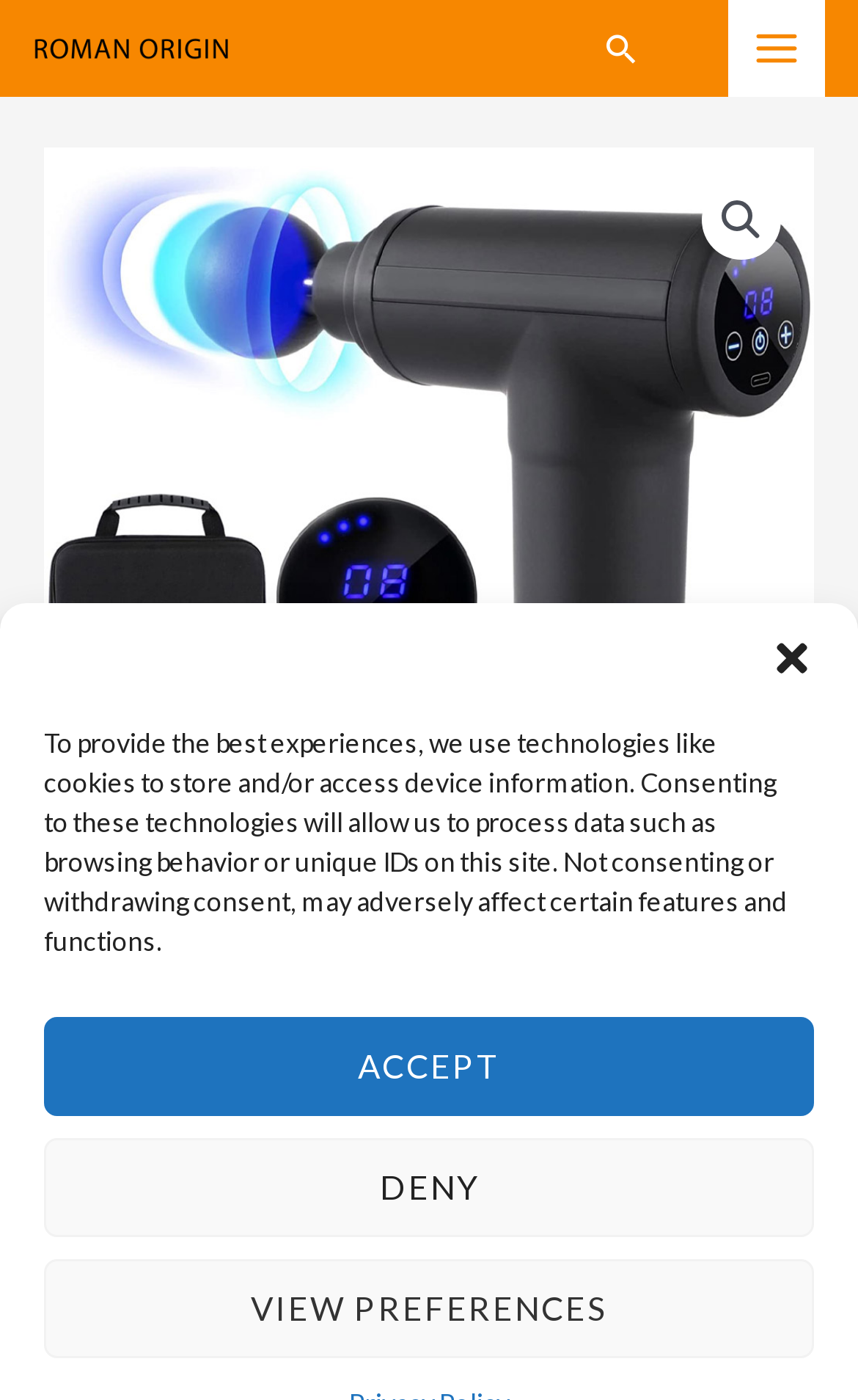Locate the UI element described as follows: "Search". Return the bounding box coordinates as four float numbers between 0 and 1 in the order [left, top, right, bottom].

[0.701, 0.02, 0.747, 0.048]